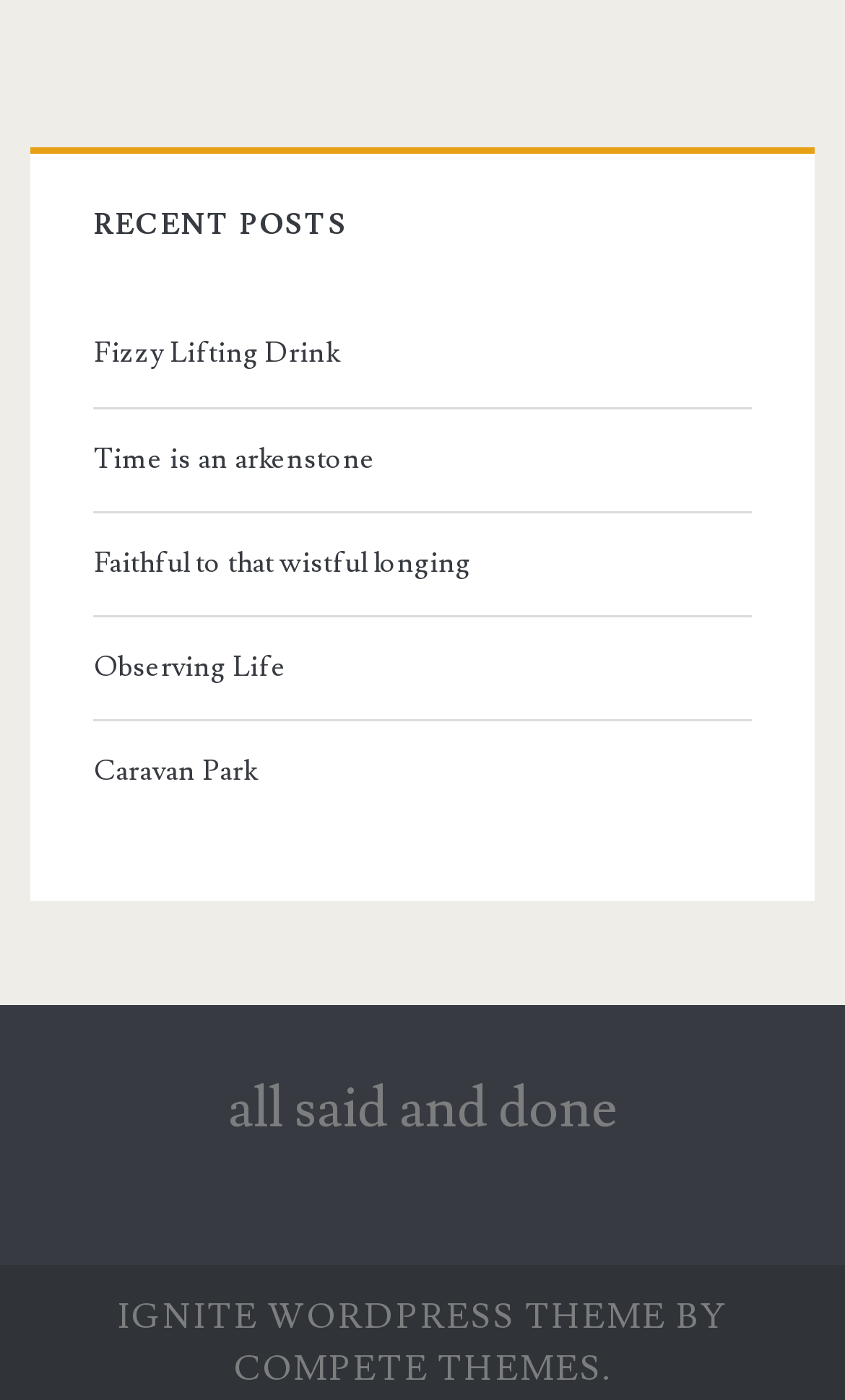How many links are under 'RECENT POSTS'?
Look at the image and respond with a one-word or short phrase answer.

5